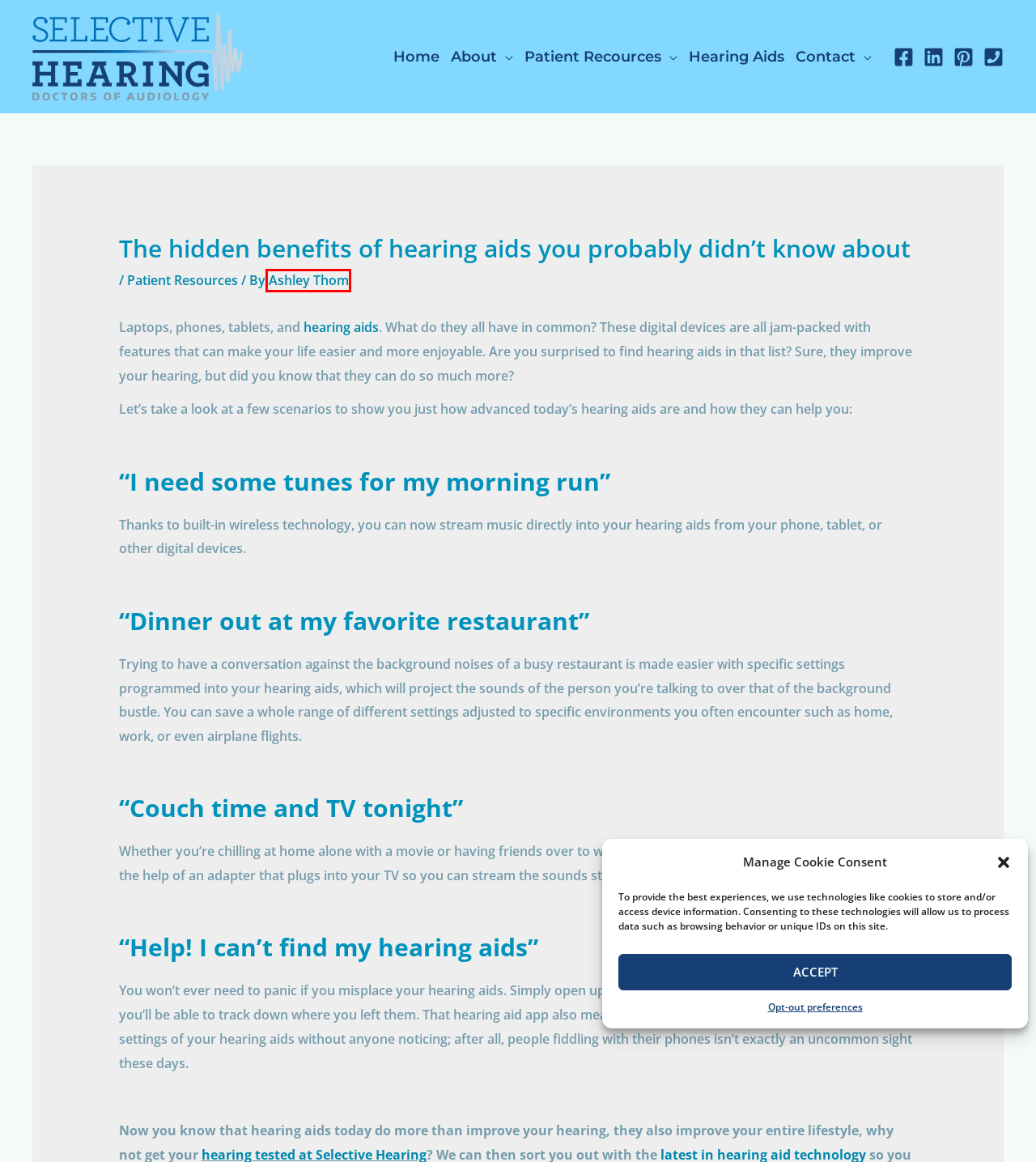You are presented with a screenshot of a webpage that includes a red bounding box around an element. Determine which webpage description best matches the page that results from clicking the element within the red bounding box. Here are the candidates:
A. Patient Recources Lafayette LA – Selective Hearing
B. Ashley Thom, Author at Selective Hearing
C. About Us - Selective Hearing
D. The One Thing You’re Missing About Your Loved One’s Hearing Loss - Selective Hearing
E. Rechargeable Hearing Aids Lafayette LA - RIC, ITC | Hearing Aid Repair Adjustment
F. Patient Resources Archives - Selective Hearing
G. Selective Hearing - Hearing Test Lafayette LA | Hearing Evaluation Crowley LA
H. Opt-out preferences - Selective Hearing

B